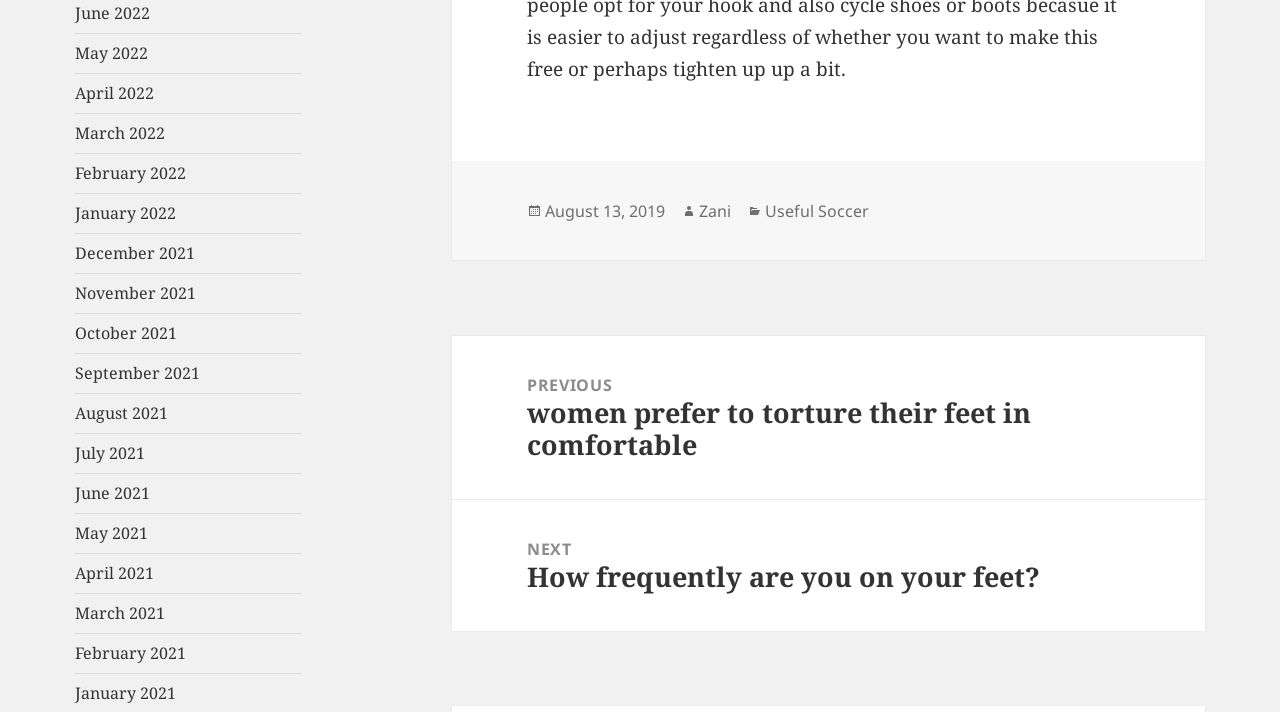From the element description: "June 2022", extract the bounding box coordinates of the UI element. The coordinates should be expressed as four float numbers between 0 and 1, in the order [left, top, right, bottom].

[0.059, 0.003, 0.117, 0.034]